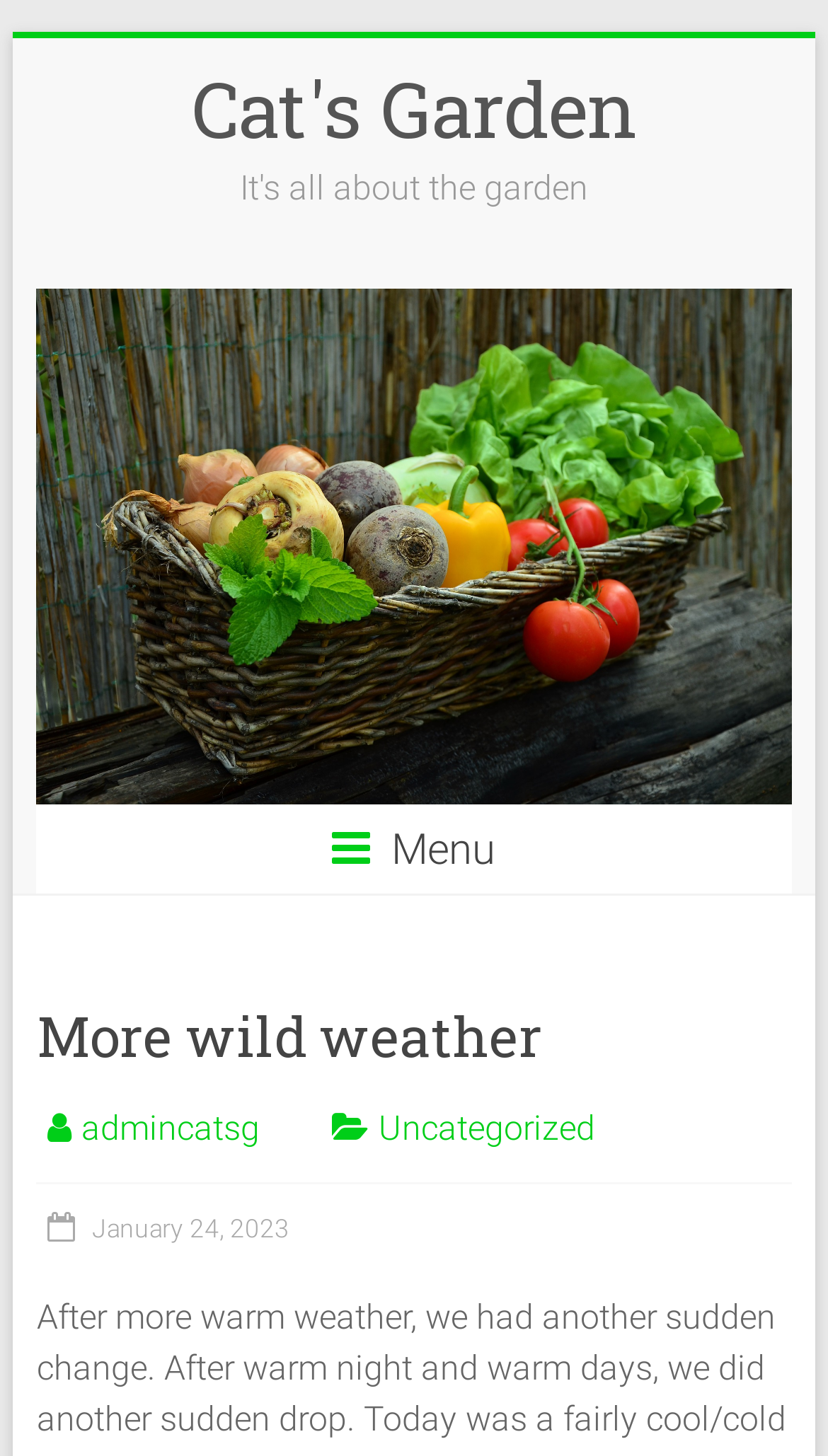Identify and extract the main heading from the webpage.

More wild weather